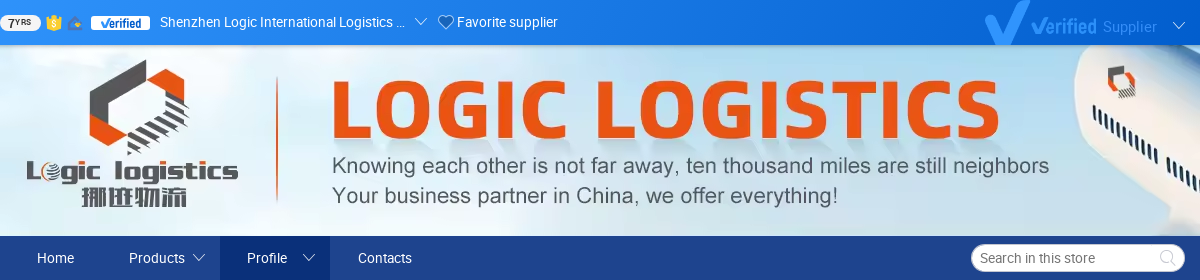What is the tagline of the company?
Kindly answer the question with as much detail as you can.

The tagline is written below the company's logo and brand name, highlighting their commitment to connecting businesses across distances, stating that even though physical distances may be vast, they can still be close neighbors.